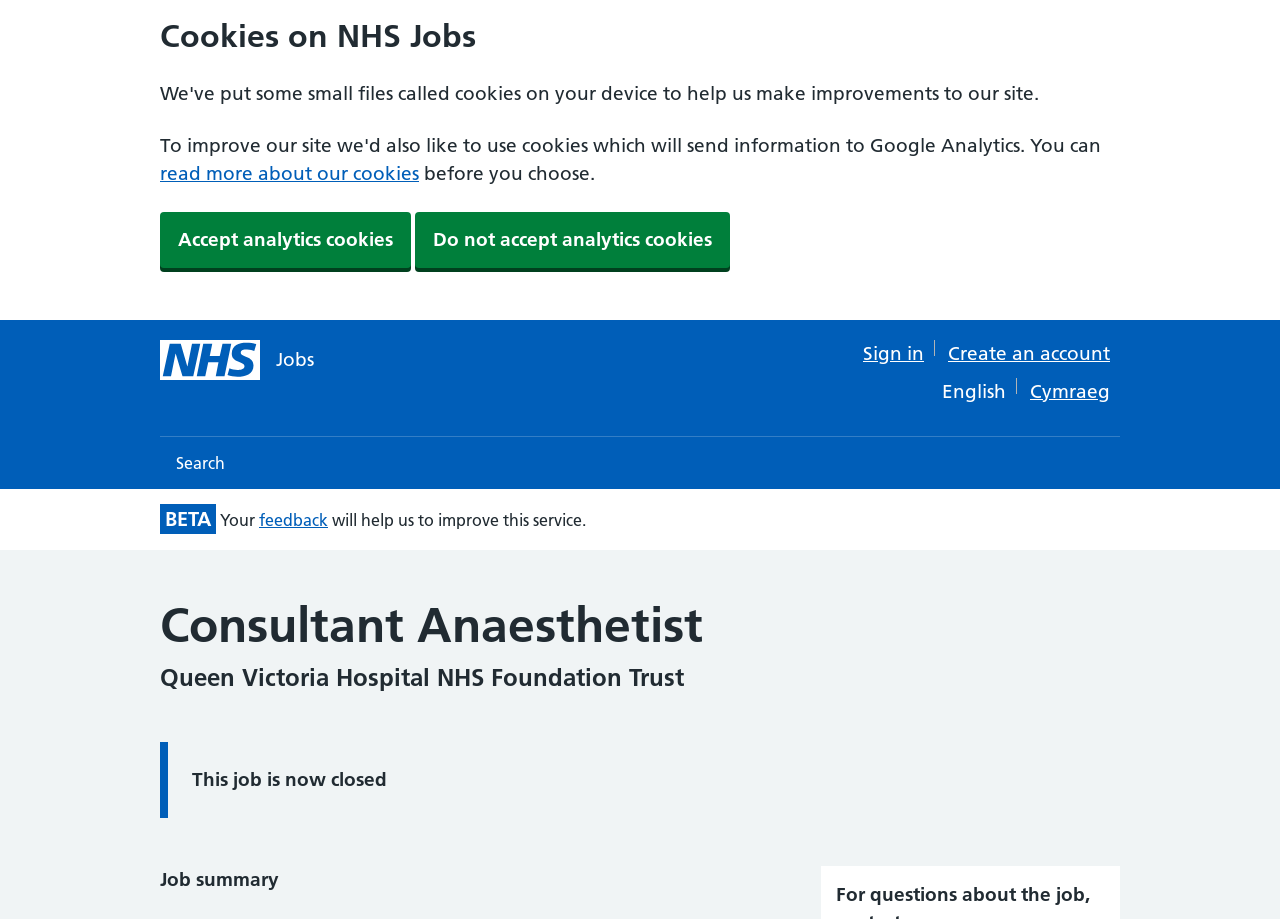Answer with a single word or phrase: 
What is the name of the hospital mentioned?

Queen Victoria Hospital